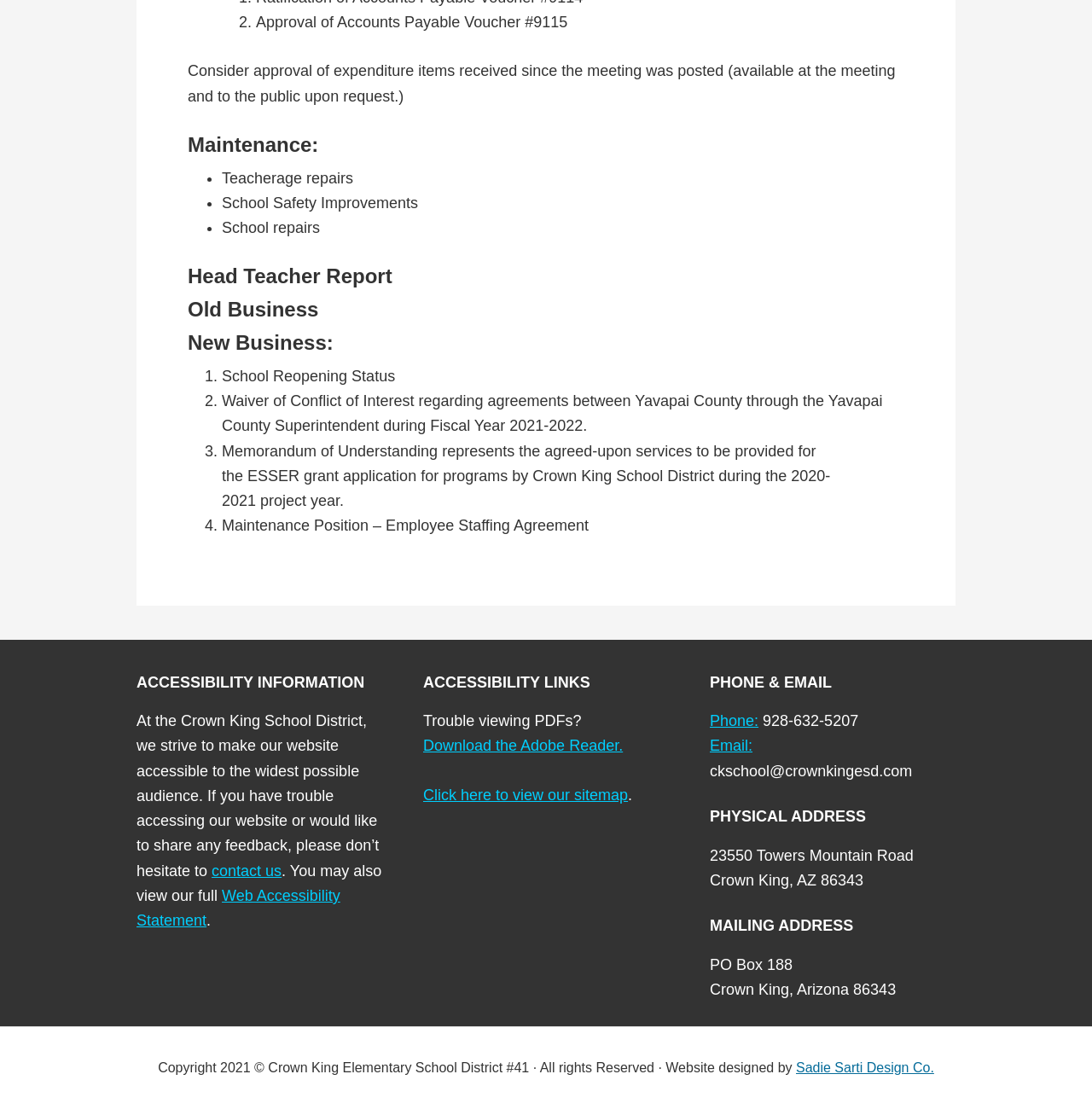Specify the bounding box coordinates of the area to click in order to execute this command: 'call the school'. The coordinates should consist of four float numbers ranging from 0 to 1, and should be formatted as [left, top, right, bottom].

[0.695, 0.642, 0.786, 0.658]